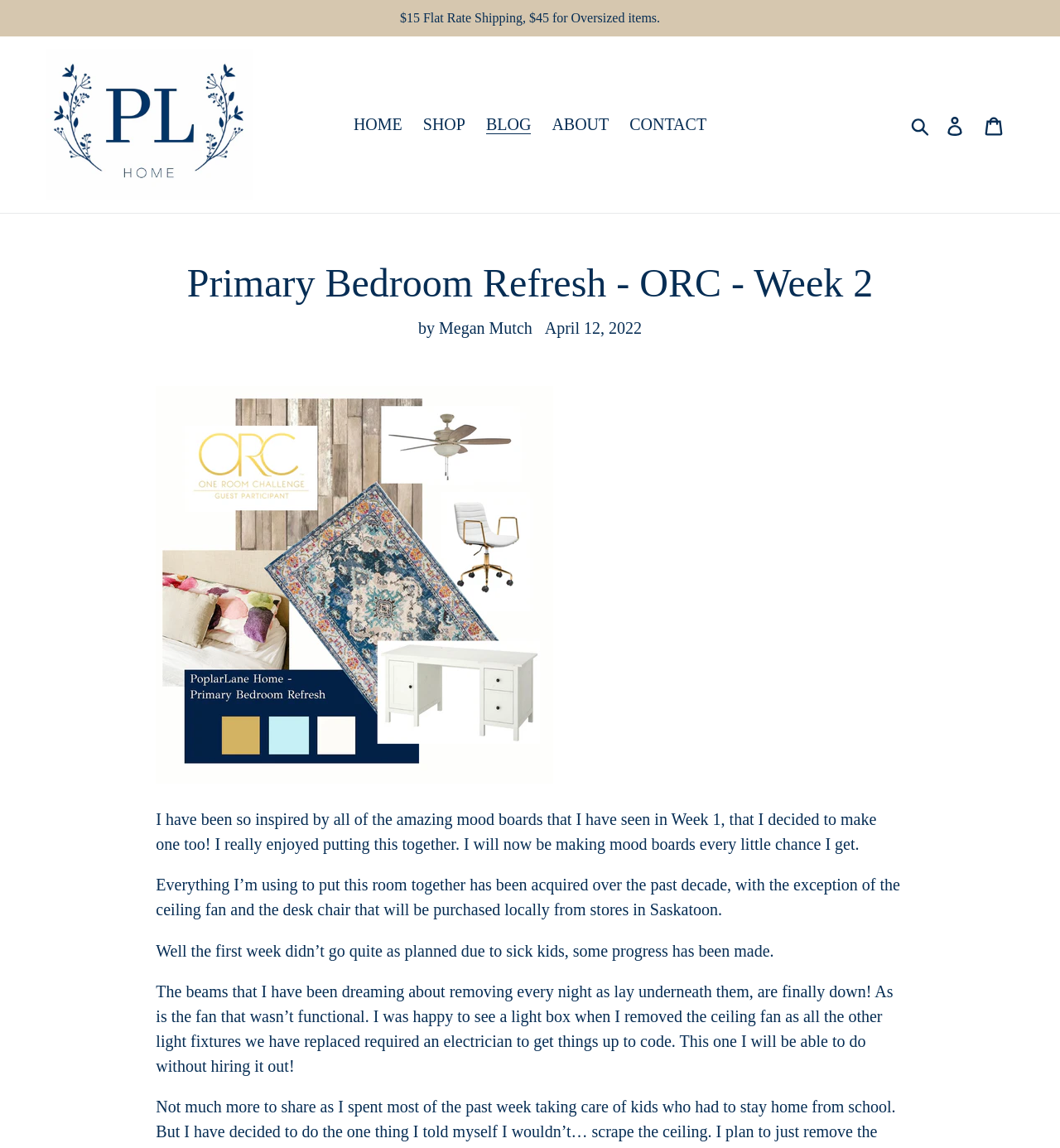Identify the main heading from the webpage and provide its text content.

Primary Bedroom Refresh - ORC - Week 2